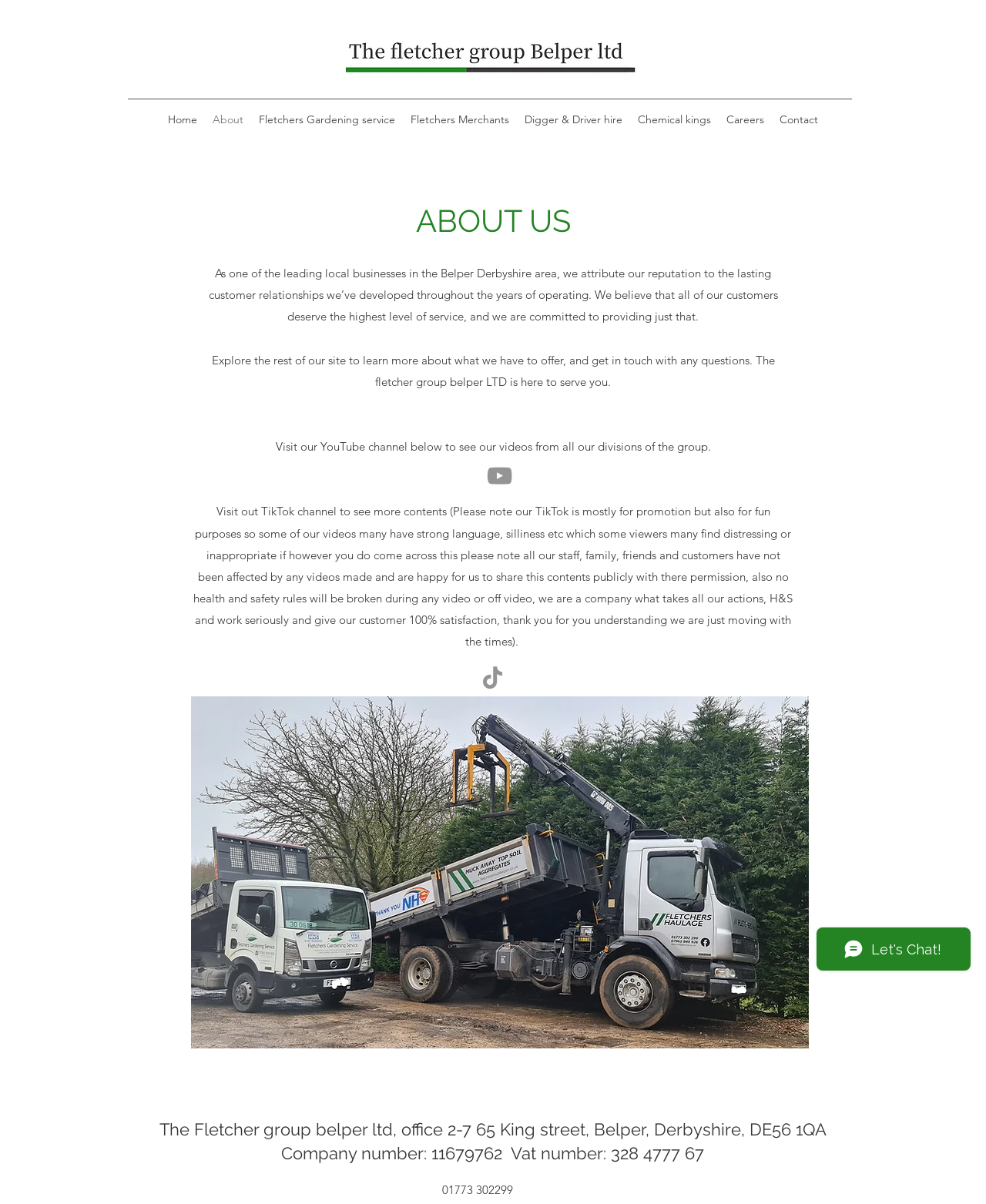What is the purpose of the company's TikTok channel?
Refer to the image and provide a detailed answer to the question.

According to the text on the webpage, the company's TikTok channel is used for promotion and fun purposes, with a note that some videos may contain strong language, silliness, etc.